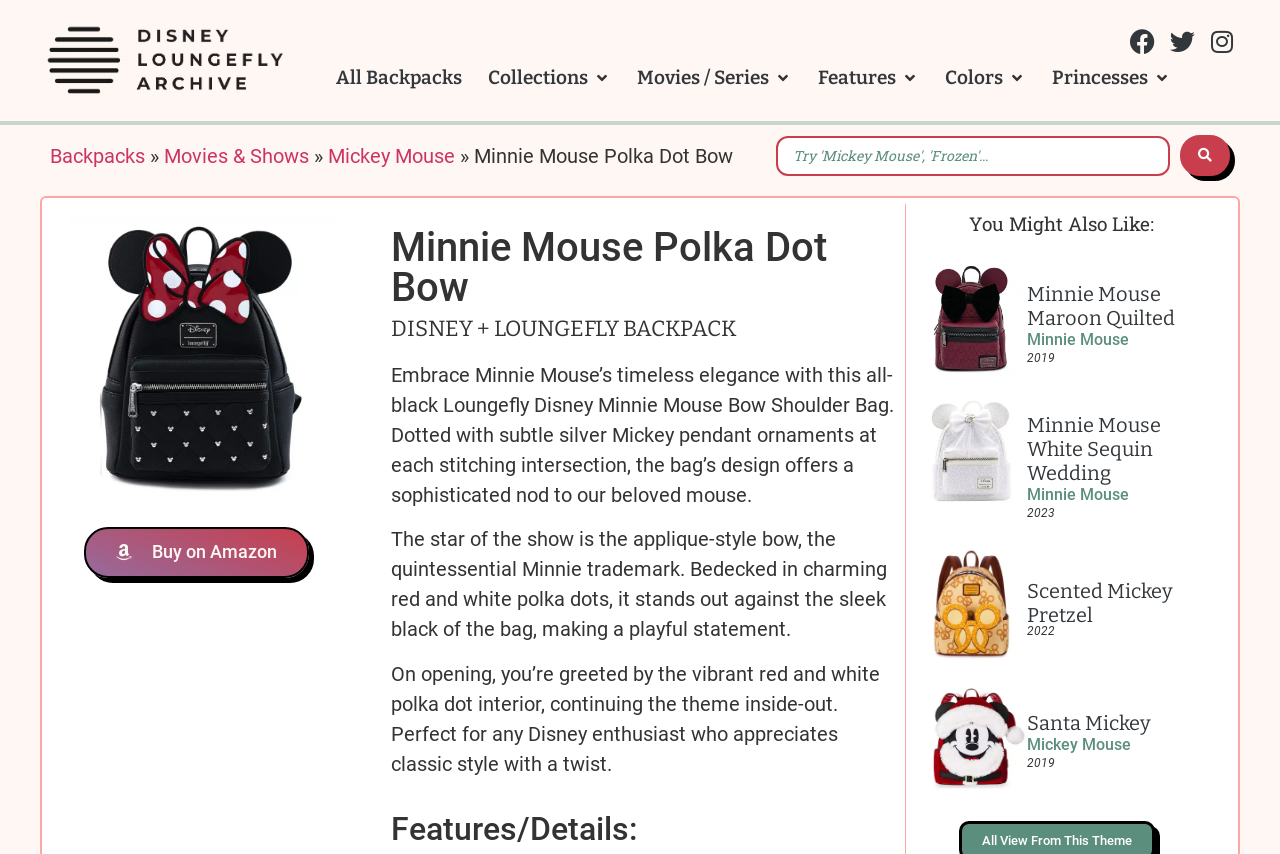Please locate the bounding box coordinates for the element that should be clicked to achieve the following instruction: "Check Facebook page of Disney Loungefly Bag Archive". Ensure the coordinates are given as four float numbers between 0 and 1, i.e., [left, top, right, bottom].

[0.879, 0.028, 0.906, 0.069]